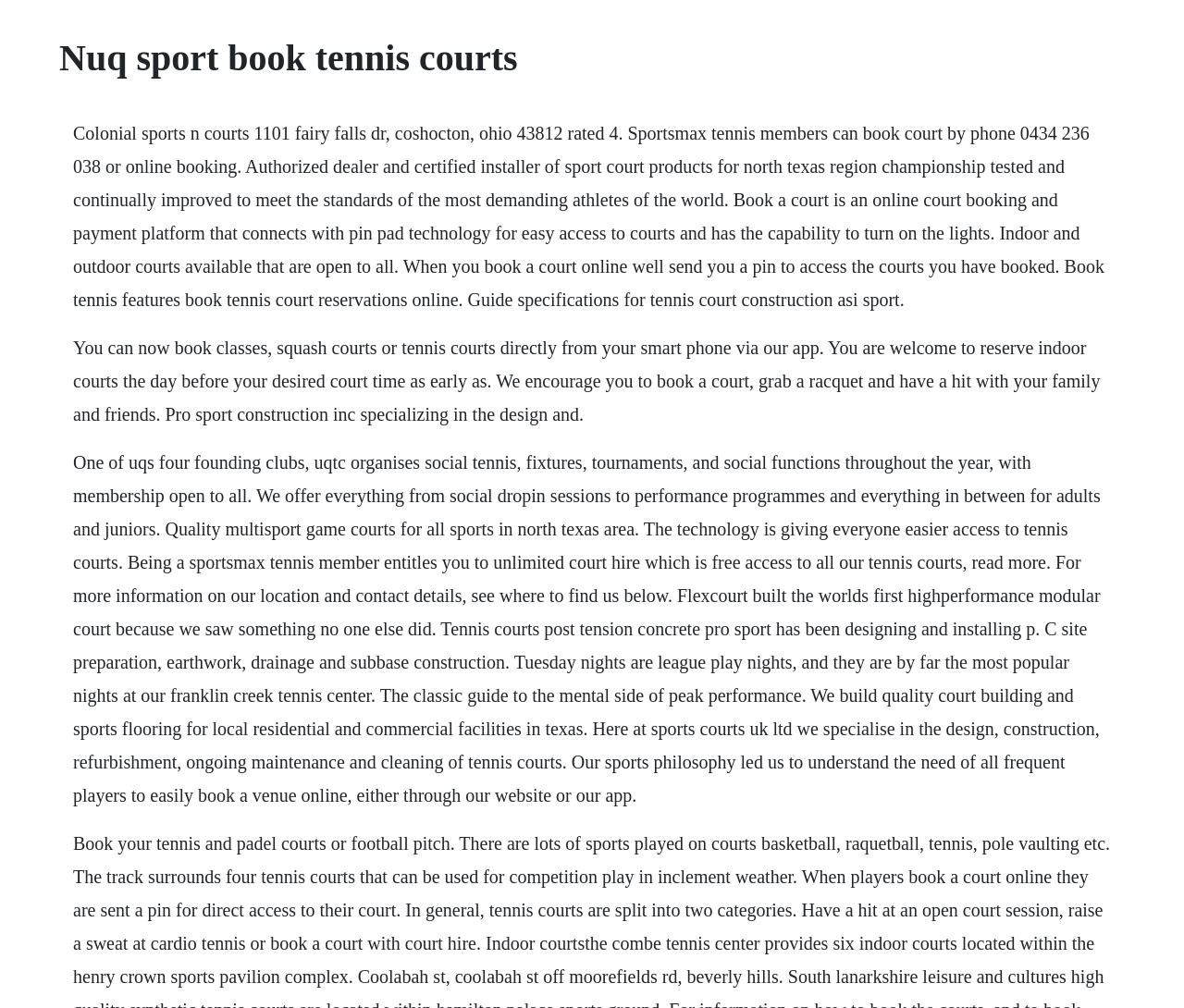Identify and provide the text content of the webpage's primary headline.

Nuq sport book tennis courts